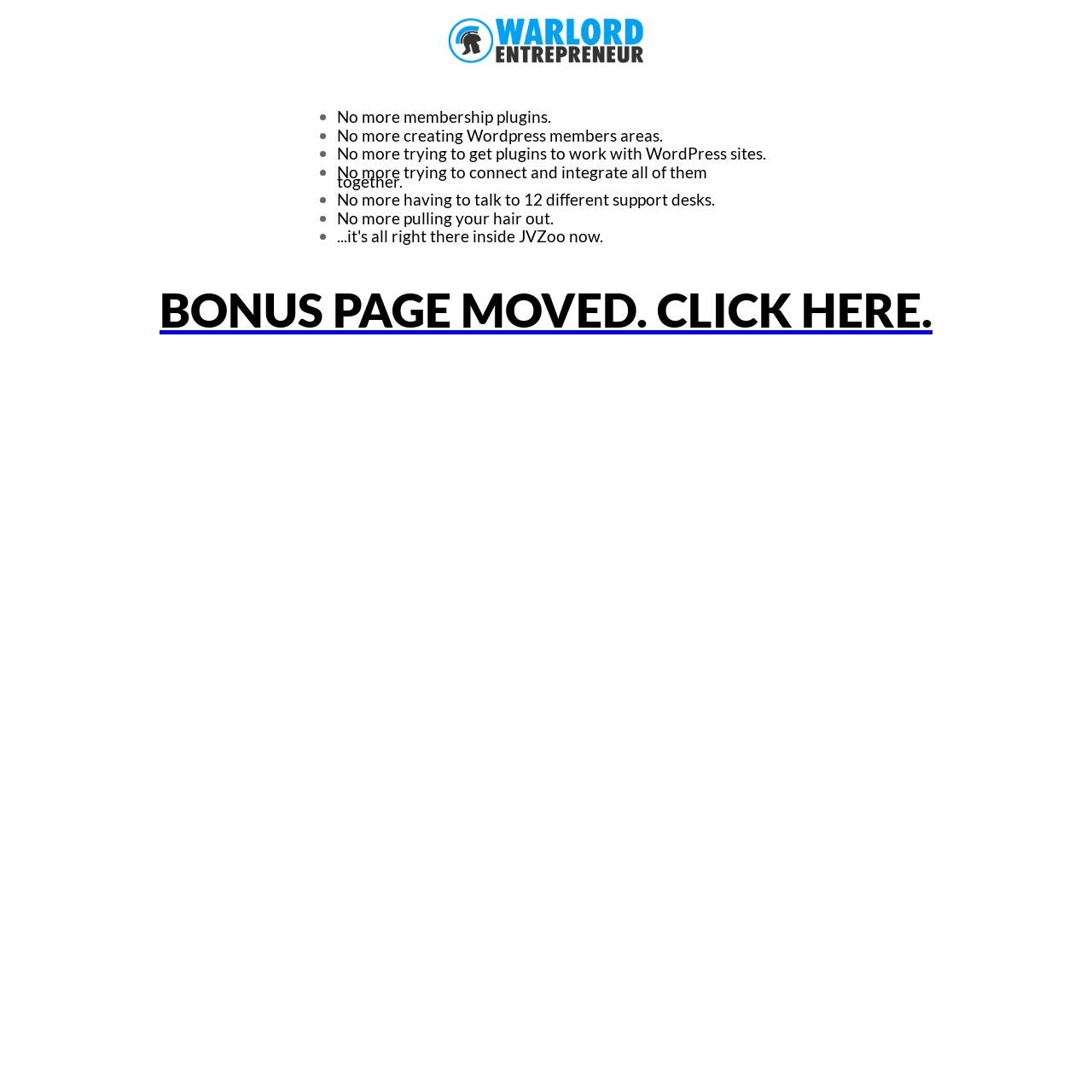What is the main issue that JVZoo Member Bonus solves?
Refer to the image and provide a one-word or short phrase answer.

Integration and support issues